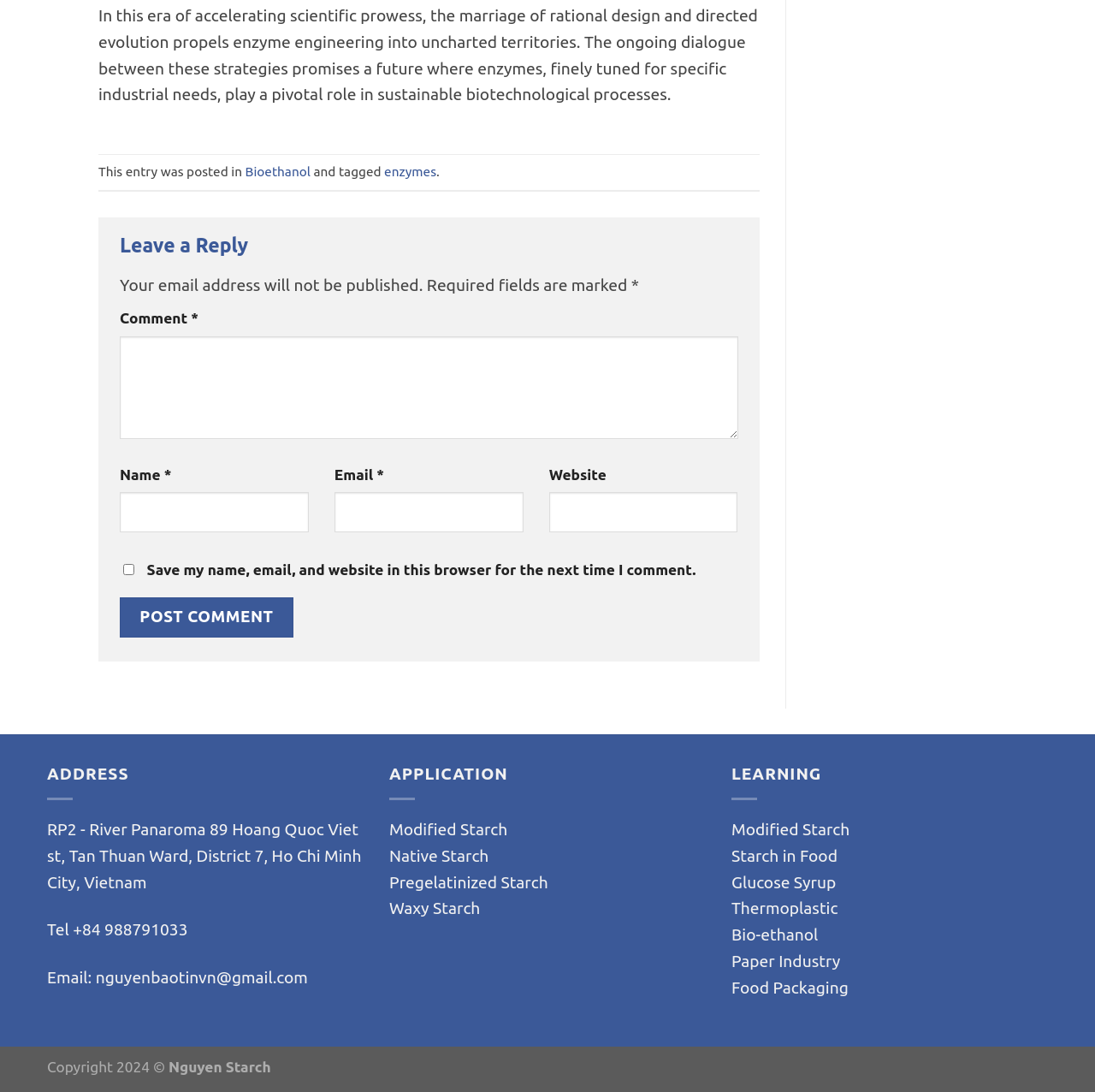Determine the bounding box coordinates of the section I need to click to execute the following instruction: "Visit the Bioethanol page". Provide the coordinates as four float numbers between 0 and 1, i.e., [left, top, right, bottom].

[0.224, 0.15, 0.284, 0.163]